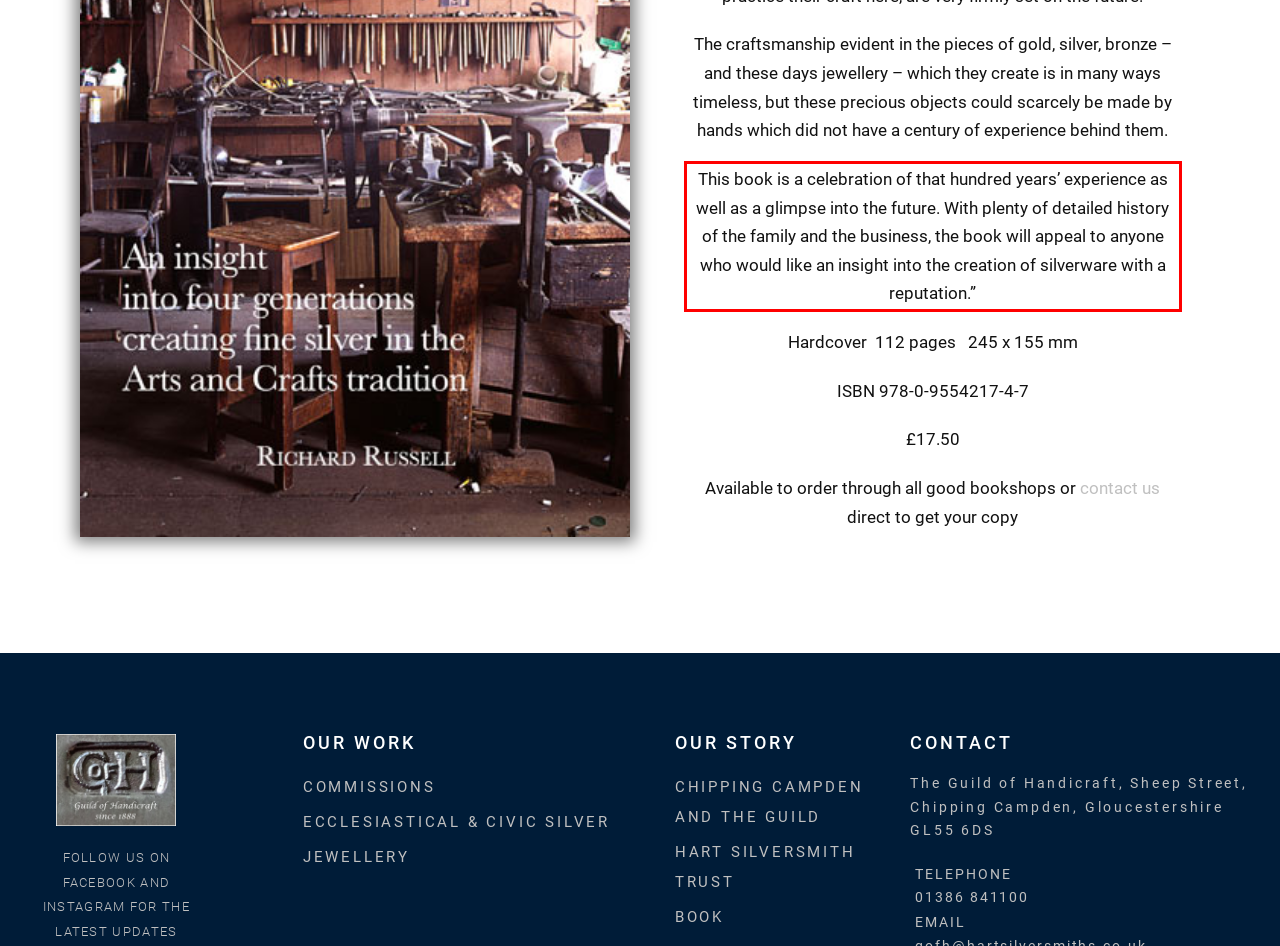Analyze the screenshot of the webpage that features a red bounding box and recognize the text content enclosed within this red bounding box.

This book is a celebration of that hundred years’ experience as well as a glimpse into the future. With plenty of detailed history of the family and the business, the book will appeal to anyone who would like an insight into the creation of silverware with a reputation.”